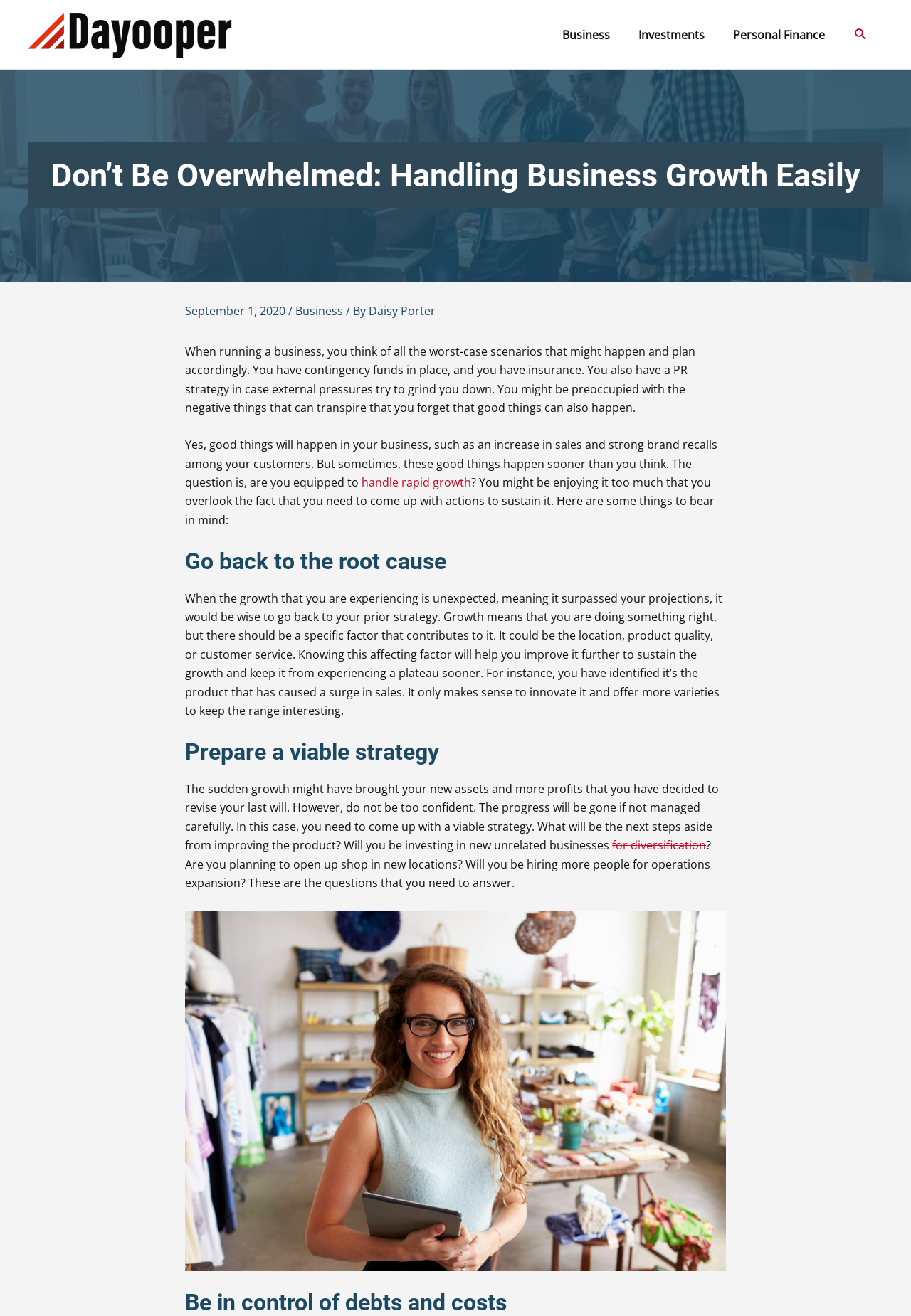Can you find the bounding box coordinates for the element that needs to be clicked to execute this instruction: "Learn how to handle rapid growth"? The coordinates should be given as four float numbers between 0 and 1, i.e., [left, top, right, bottom].

[0.397, 0.36, 0.517, 0.372]